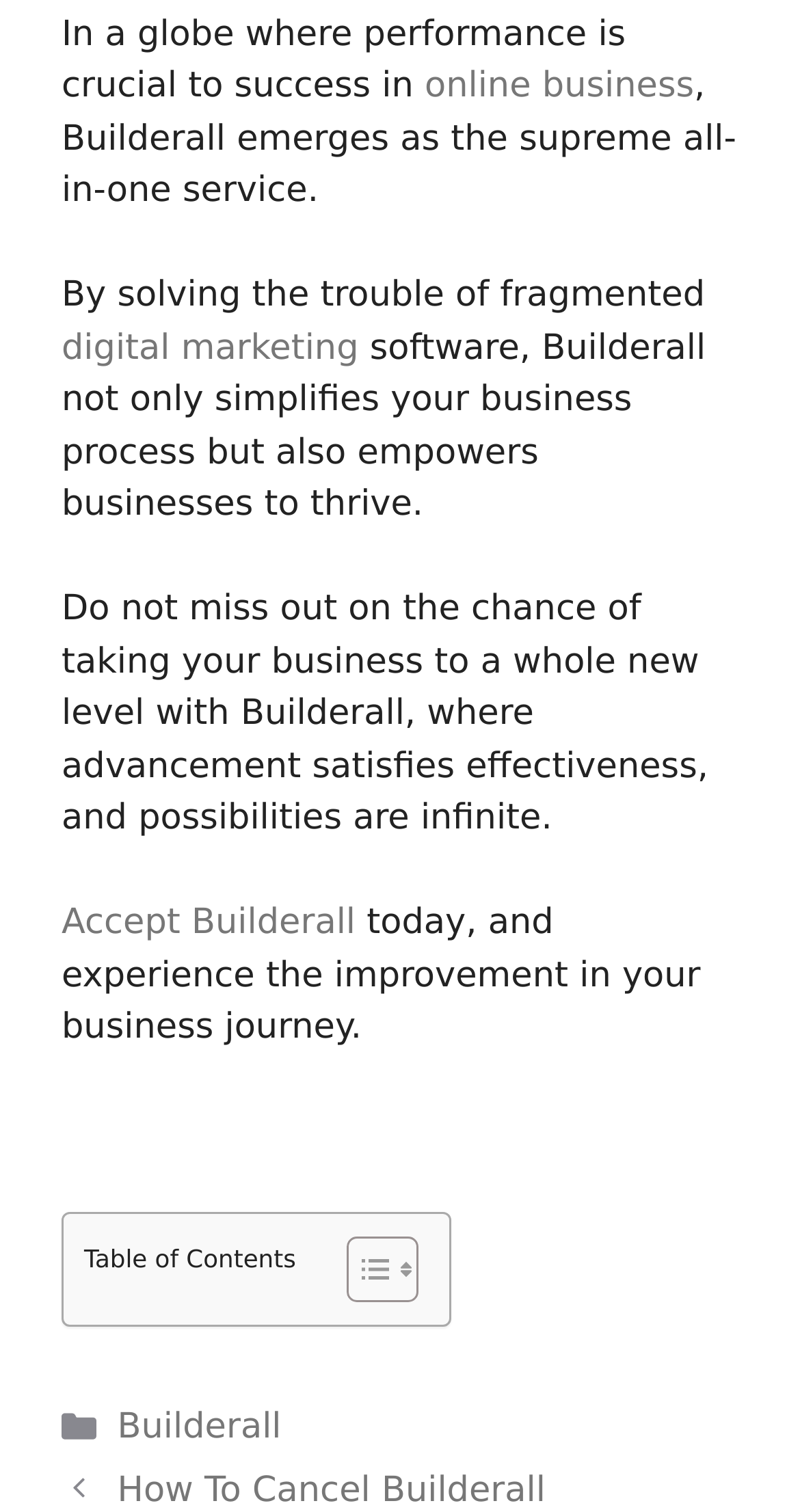What is the topic of the linked article?
Craft a detailed and extensive response to the question.

The topic of the linked article is 'How to cancel Builderall', which is indicated by the link text 'How To Cancel Builderall'.